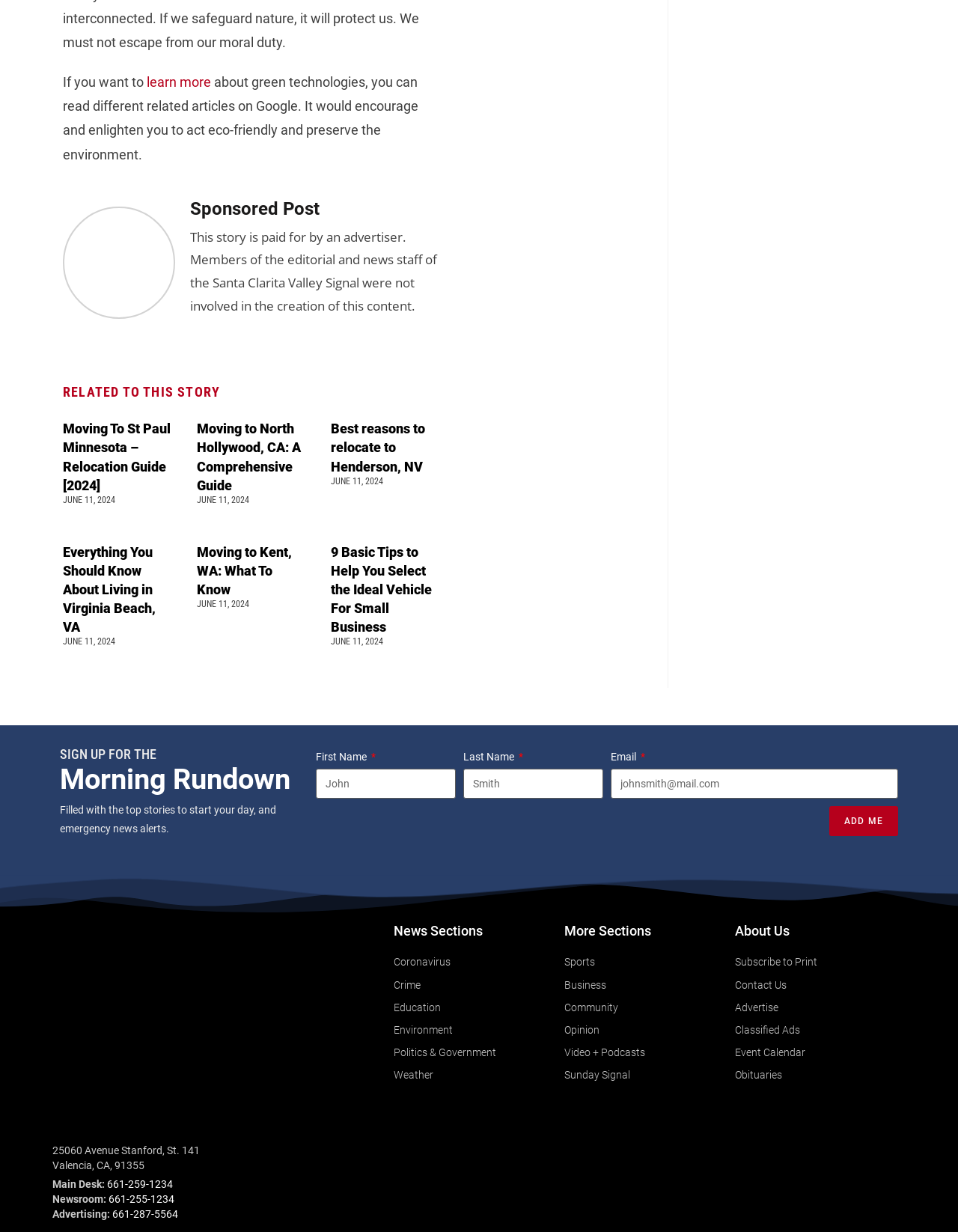Please provide a detailed answer to the question below by examining the image:
What is the purpose of the 'SIGN UP FOR THE' section?

The 'SIGN UP FOR THE' section is located at the bottom of the webpage and contains a form to input first name, last name, and email. The section is accompanied by a description stating that it will provide top stories to start the day and emergency news alerts. Therefore, the purpose of this section is to allow users to sign up for a morning news service.